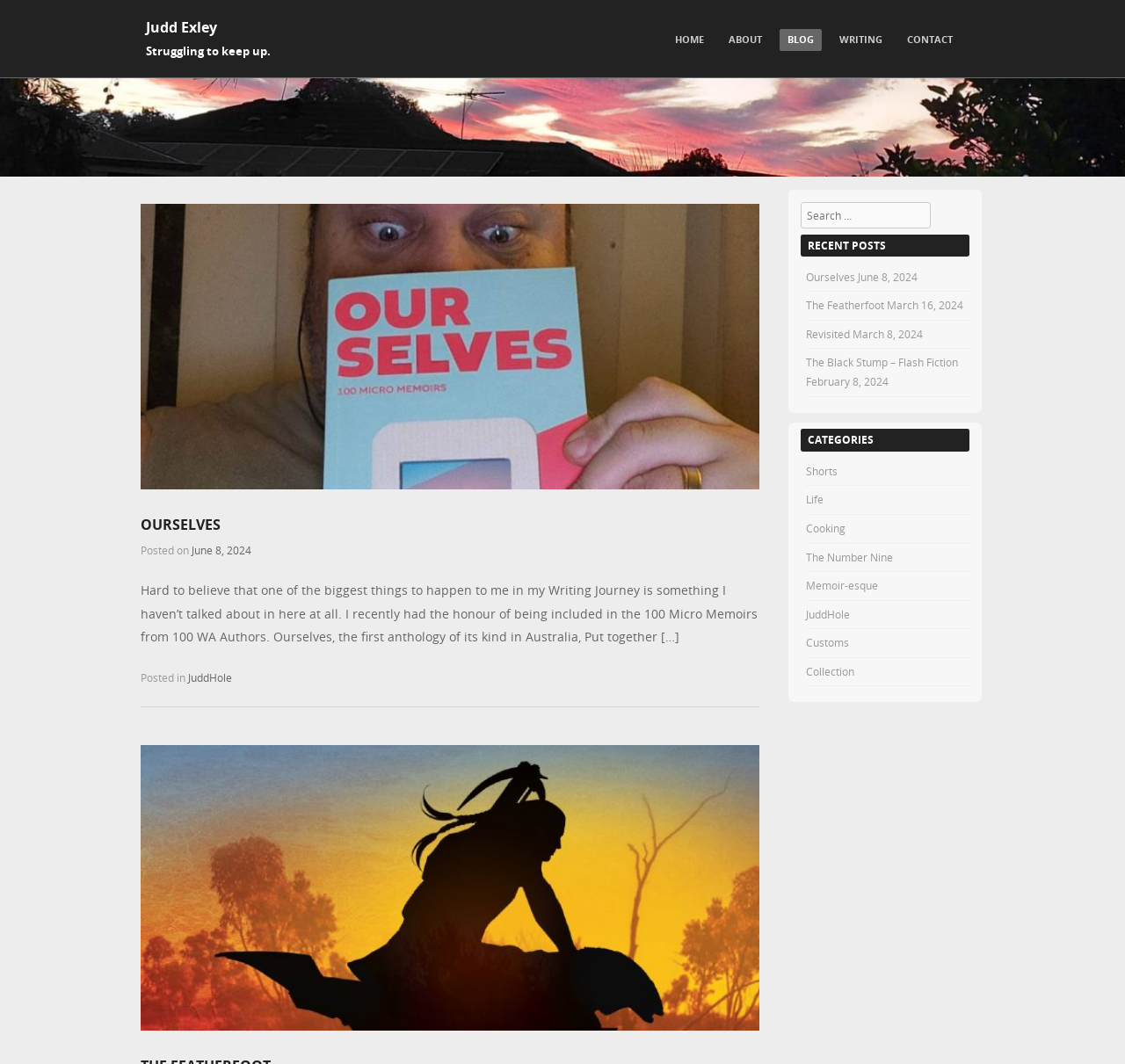What is the date of the second recent post?
Provide an in-depth and detailed answer to the question.

The date of the second recent post can be found in the static text element within the complementary element, which reads 'March 16, 2024'. This is likely the date the post was published.